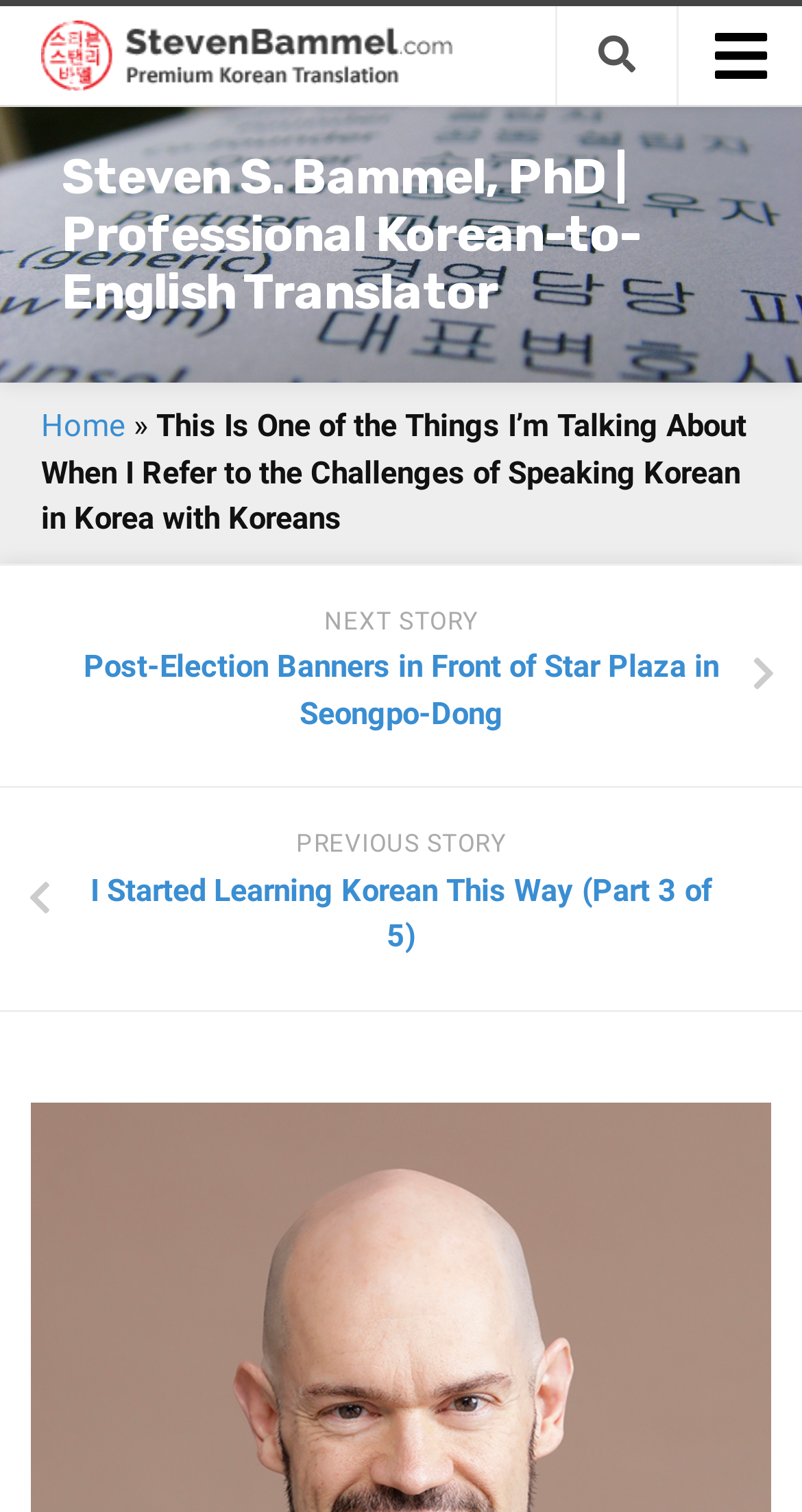Identify the text that serves as the heading for the webpage and generate it.

This Is One of the Things I’m Talking About When I Refer to the Challenges of Speaking Korean in Korea with Koreans